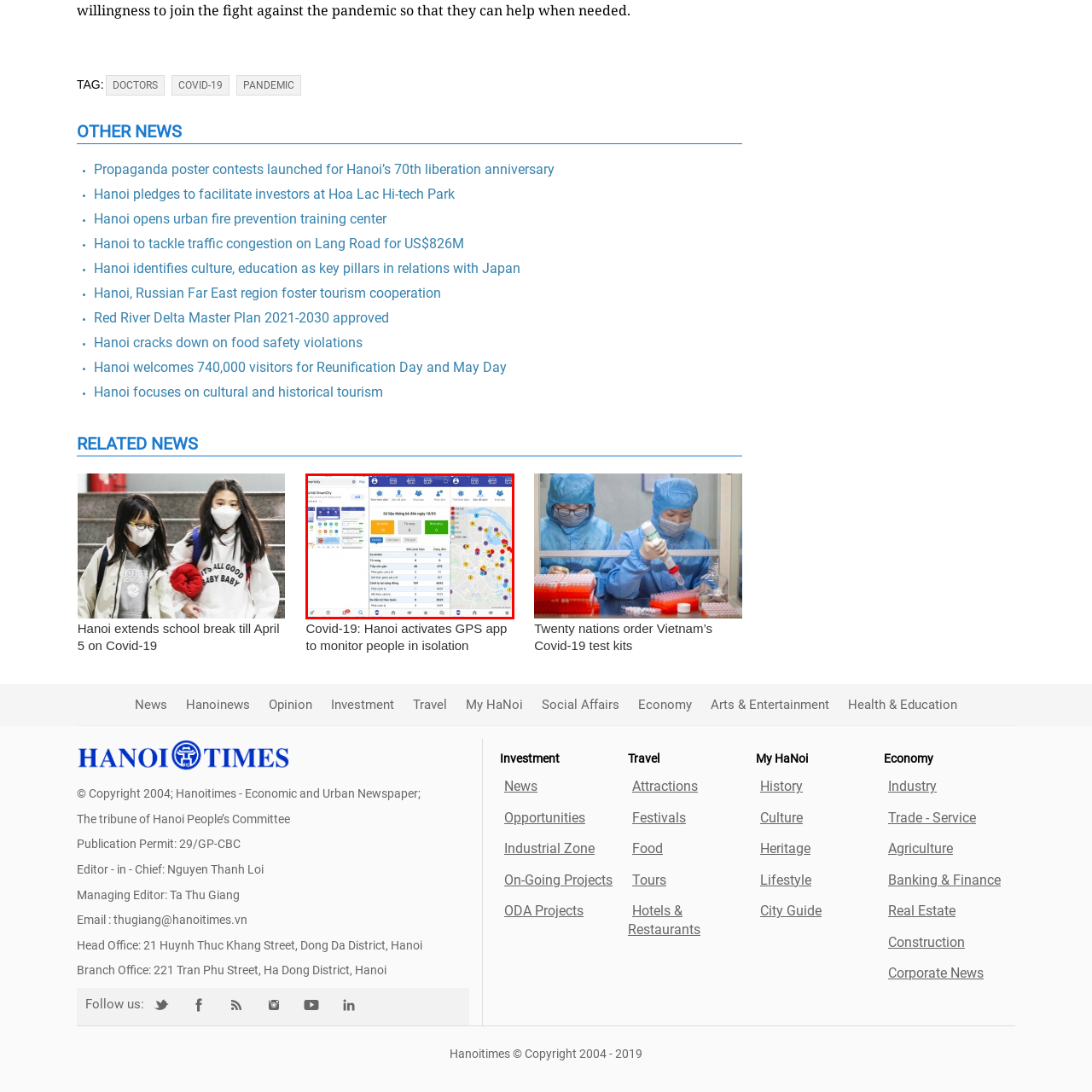Focus on the section marked by the red bounding box and reply with a single word or phrase: What is displayed in the central section of the app?

Current COVID-19 data